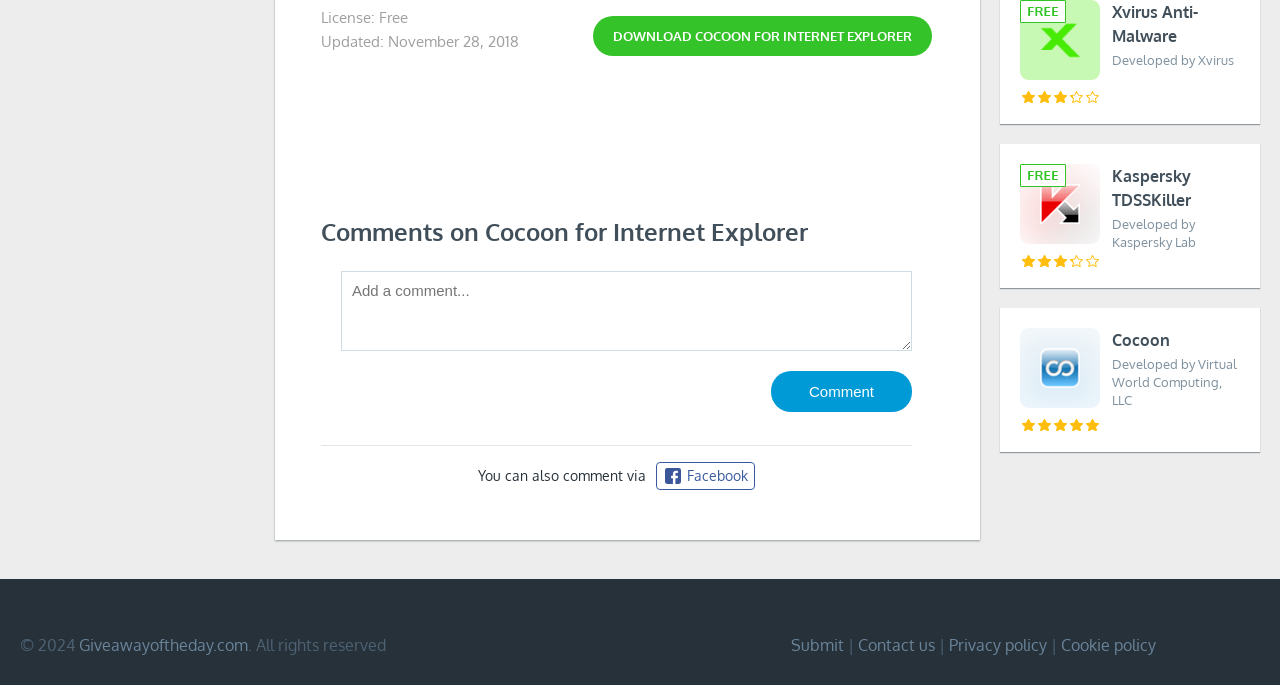Please locate the bounding box coordinates of the element that needs to be clicked to achieve the following instruction: "Contact us". The coordinates should be four float numbers between 0 and 1, i.e., [left, top, right, bottom].

[0.67, 0.927, 0.73, 0.956]